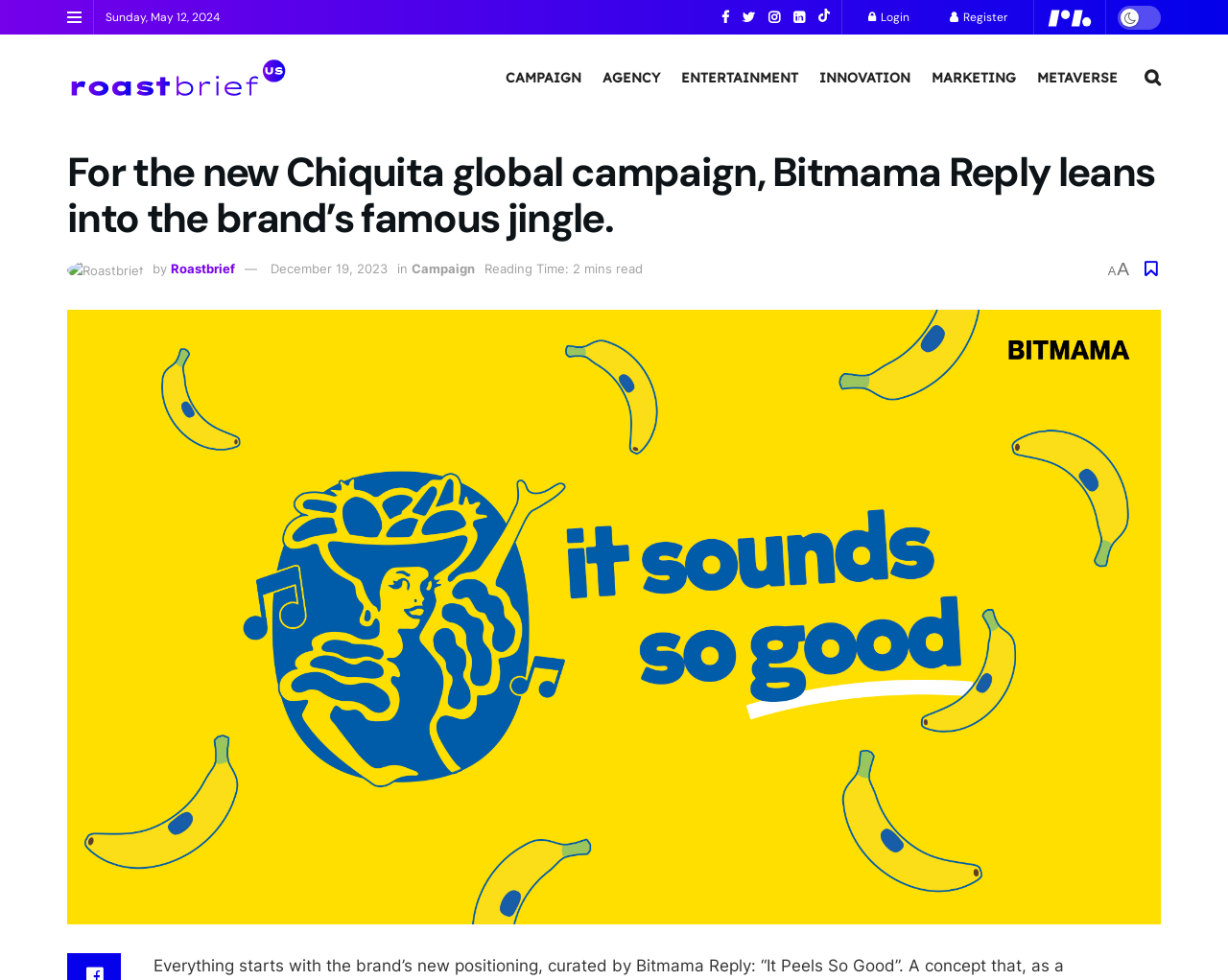Please examine the image and answer the question with a detailed explanation:
What is the date mentioned at the top of the page?

I found the date by looking at the top of the page, where I saw a static text element with the content 'Sunday, May 12, 2024'.